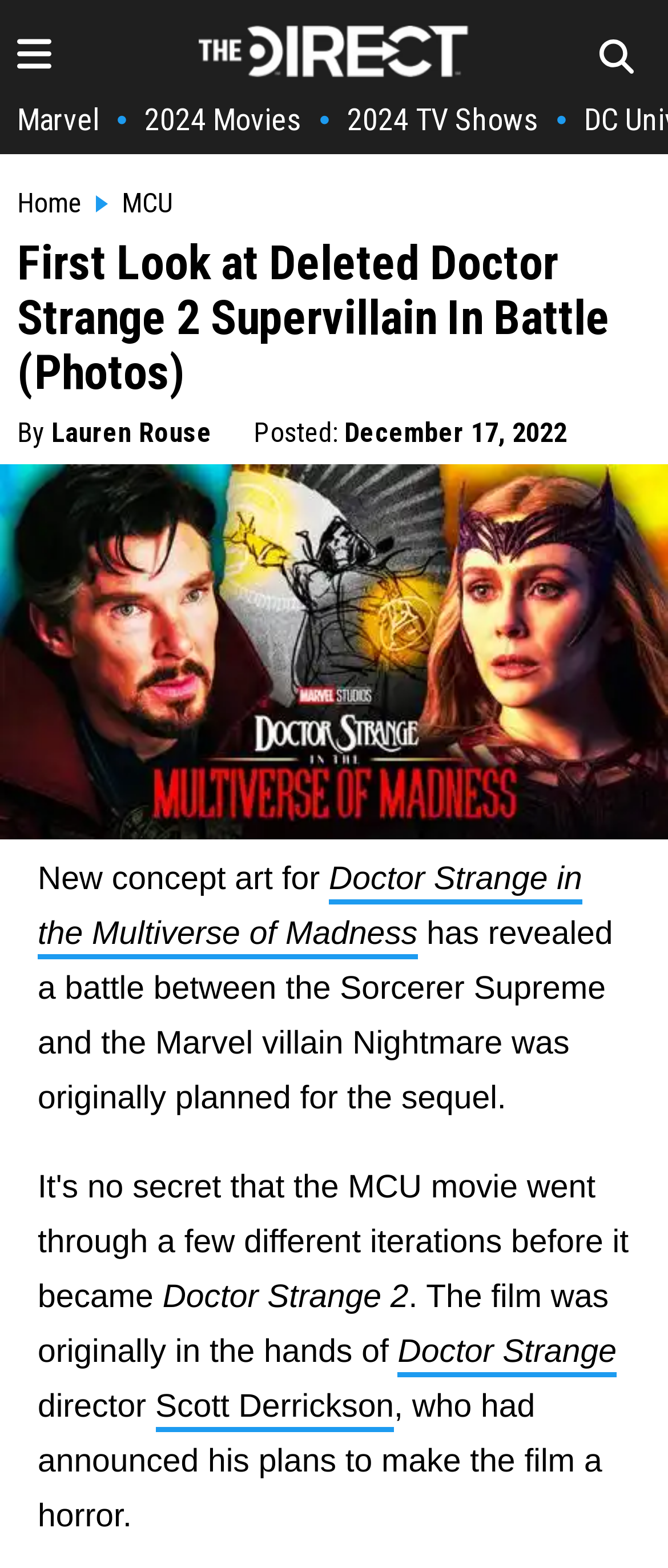What is the primary heading on this webpage?

First Look at Deleted Doctor Strange 2 Supervillain In Battle (Photos)